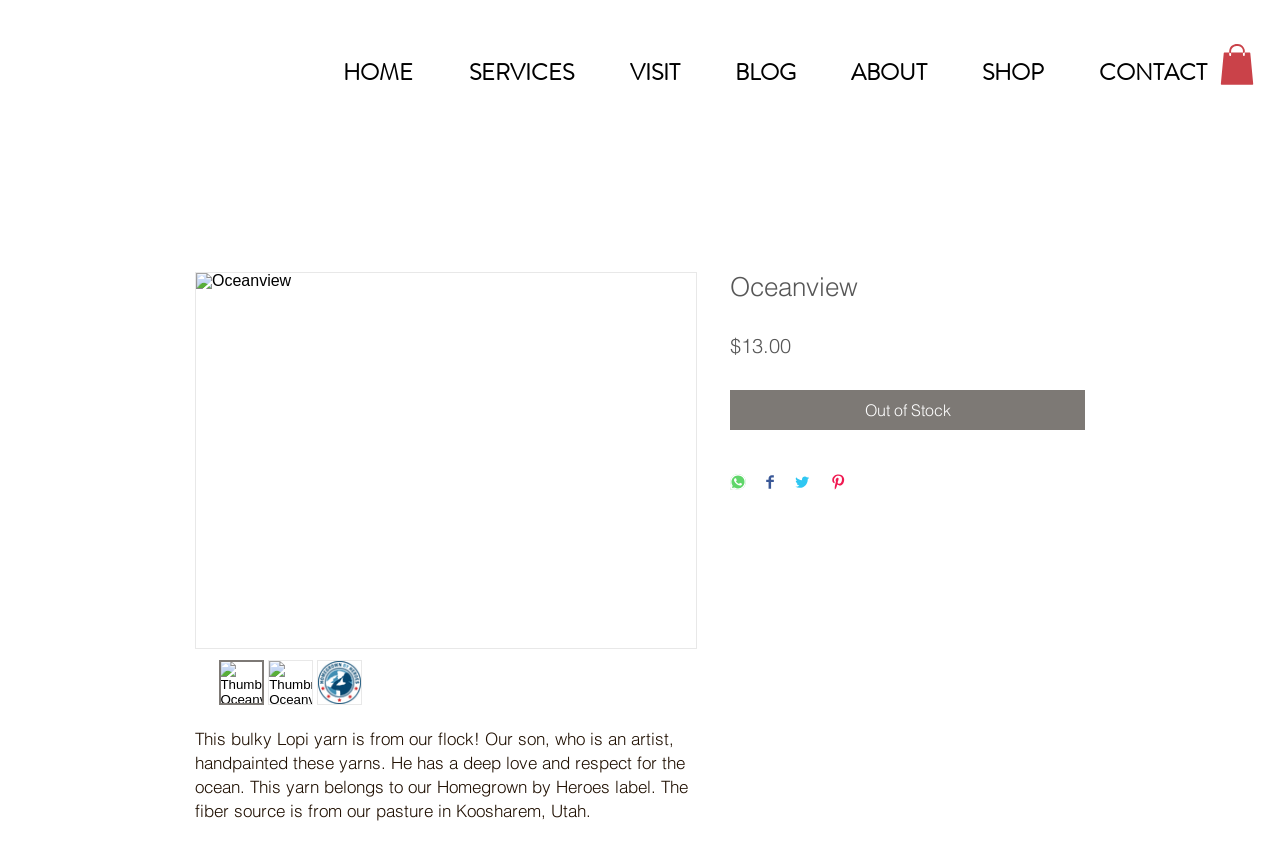Locate the bounding box coordinates of the UI element described by: "ABOUT". Provide the coordinates as four float numbers between 0 and 1, formatted as [left, top, right, bottom].

[0.643, 0.05, 0.745, 0.122]